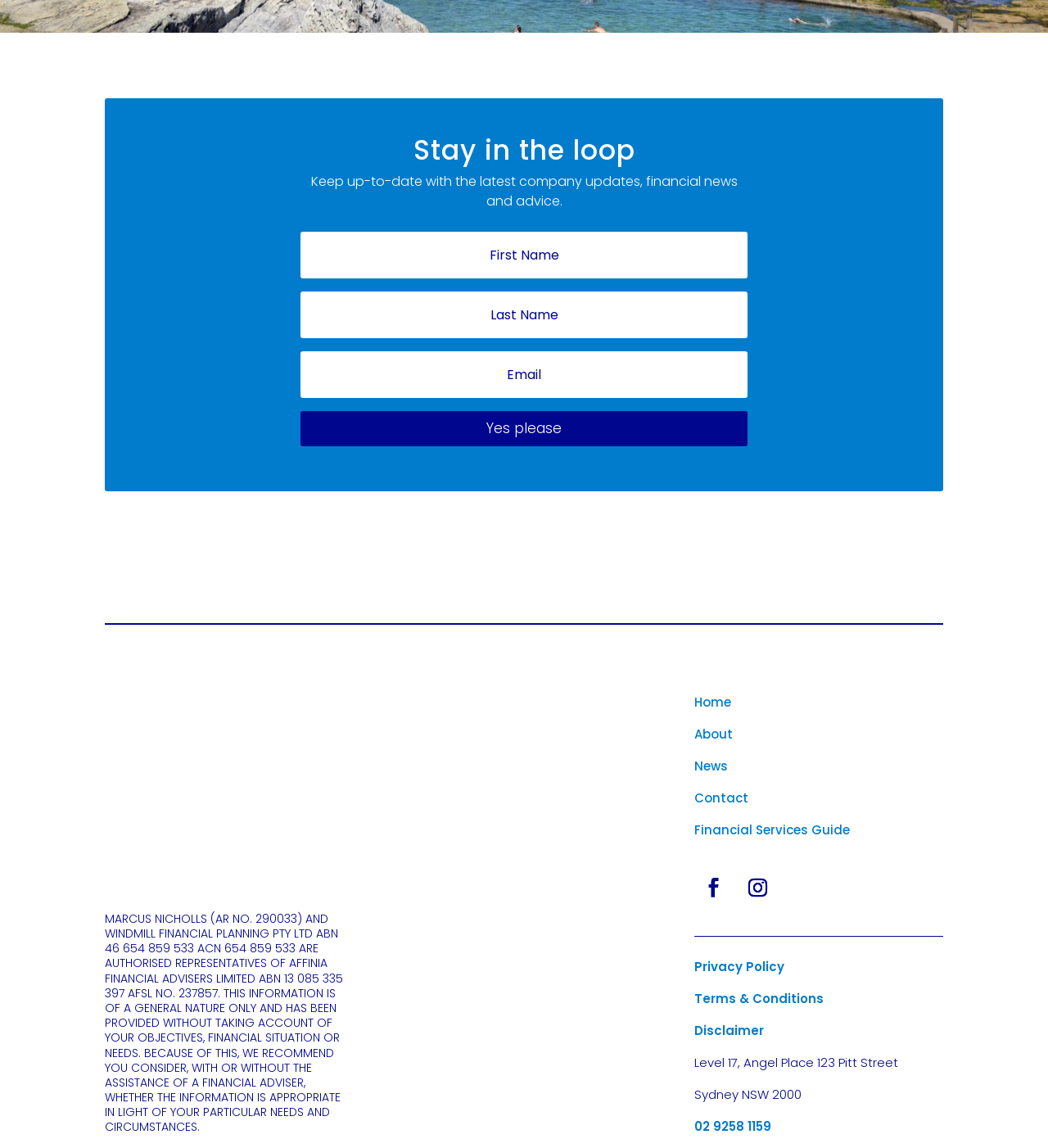Review the image closely and give a comprehensive answer to the question: How many textboxes are available?

There are three textbox elements with IDs 450, 452, and 454, all of which are located below the 'Stay in the loop' heading.